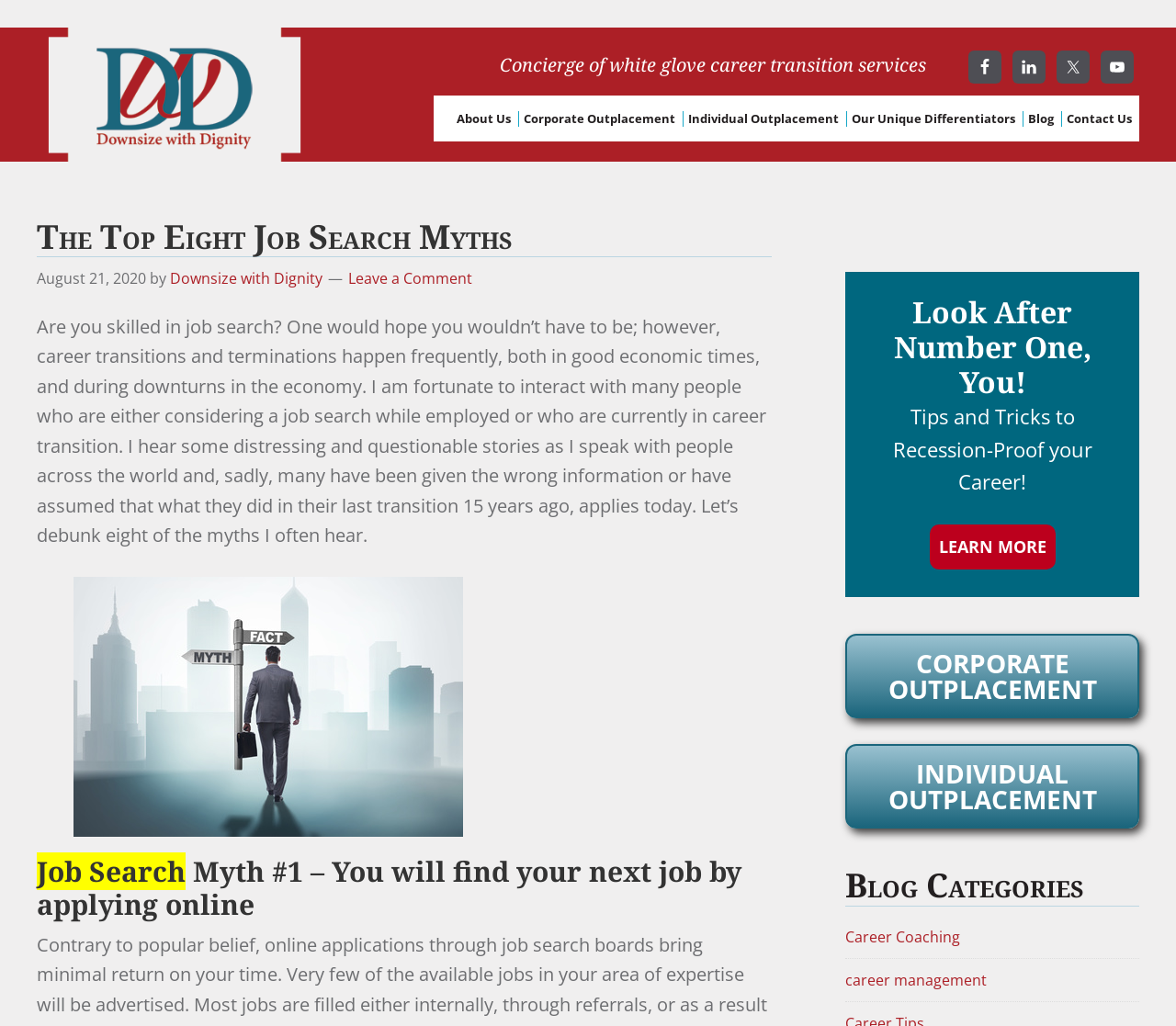Identify the bounding box coordinates of the clickable region required to complete the instruction: "Visit the About Us page". The coordinates should be given as four float numbers within the range of 0 and 1, i.e., [left, top, right, bottom].

[0.384, 0.108, 0.441, 0.123]